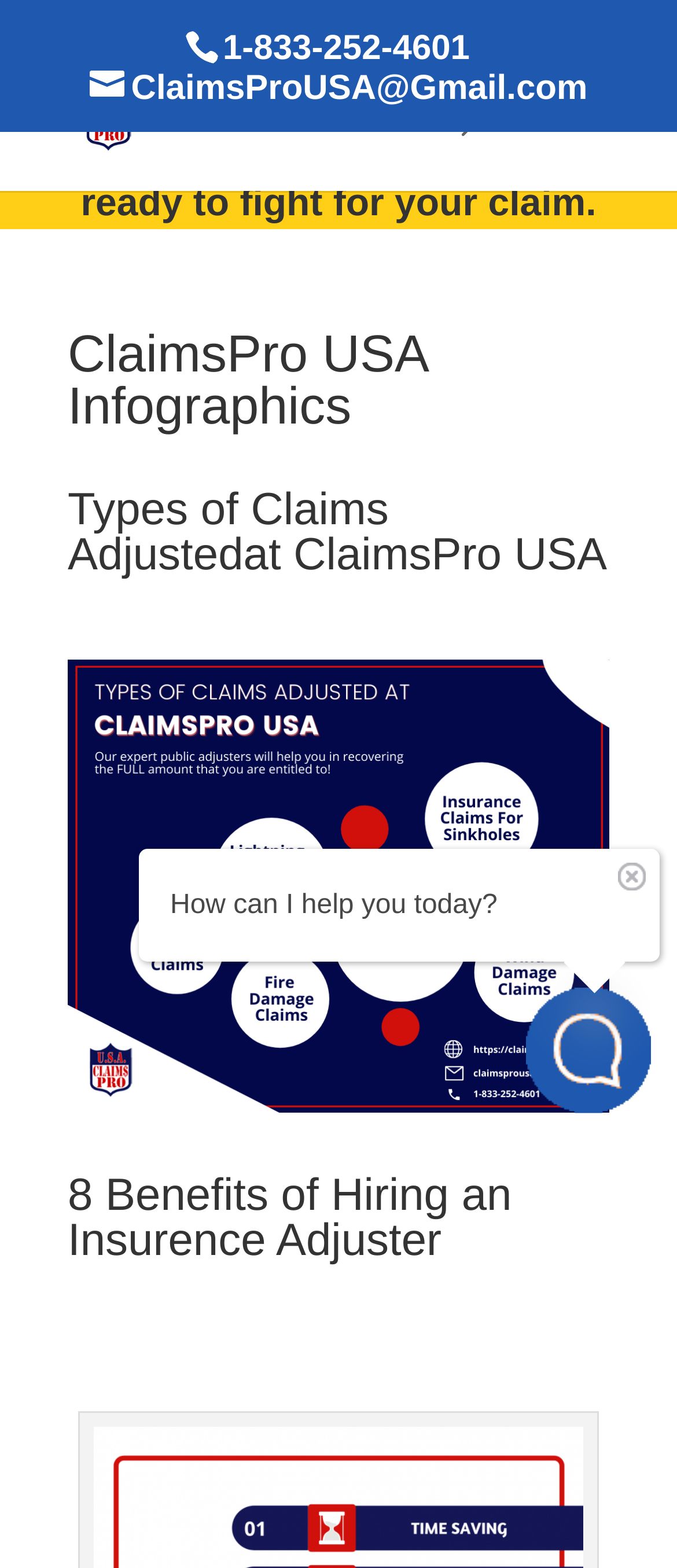Given the webpage screenshot, identify the bounding box of the UI element that matches this description: "1-833-252-4601".

[0.329, 0.019, 0.694, 0.043]